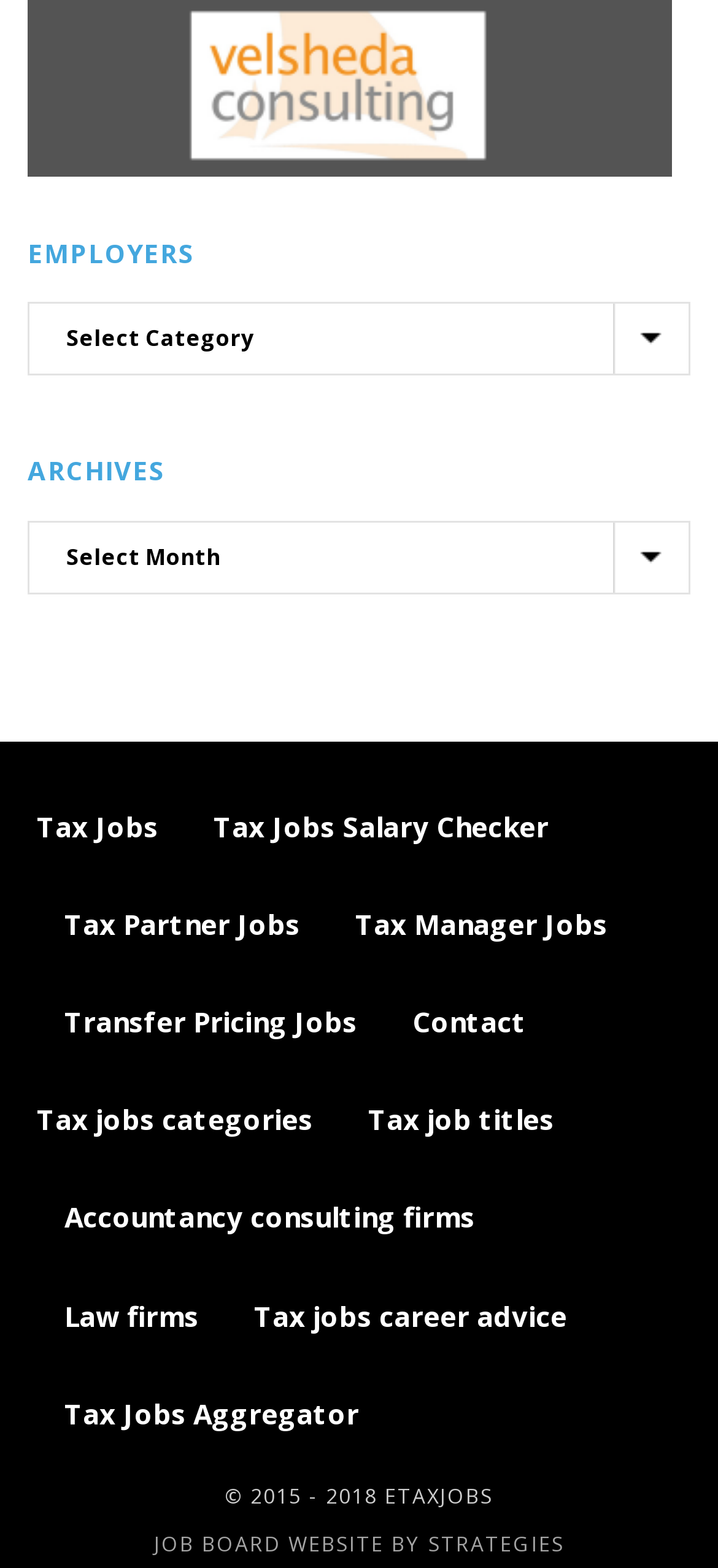Determine the bounding box coordinates of the section I need to click to execute the following instruction: "View Tax Jobs". Provide the coordinates as four float numbers between 0 and 1, i.e., [left, top, right, bottom].

[0.051, 0.516, 0.221, 0.537]